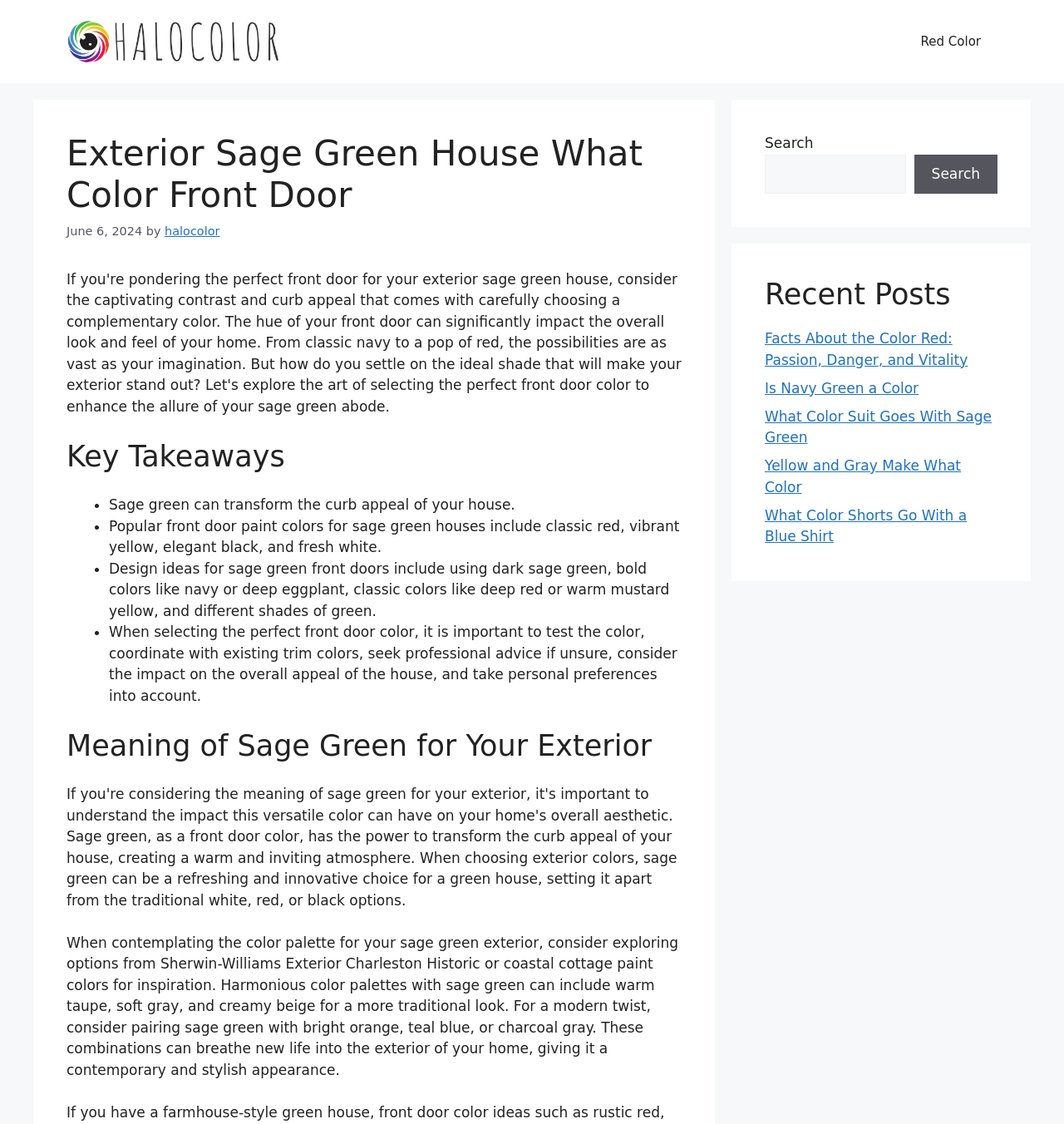Explain the webpage's design and content in an elaborate manner.

This webpage is about choosing the perfect front door color for an exterior sage green house. At the top, there is a banner with the site's logo, "HaloColor", accompanied by a navigation menu on the right side. Below the banner, there is a heading that reads "Exterior Sage Green House What Color Front Door" with a timestamp "June 6, 2024" and an author's name "halocolor" next to it.

The main content of the webpage is divided into sections. The first section is titled "Key Takeaways" and lists four points in bullet form. These points discuss the importance of sage green in transforming the curb appeal of a house, popular front door paint colors for sage green houses, design ideas for sage green front doors, and tips for selecting the perfect front door color.

Below the "Key Takeaways" section, there is a heading titled "Meaning of Sage Green for Your Exterior" followed by a paragraph of text that discusses color palettes and inspiration for sage green exteriors.

On the right side of the webpage, there is a complementary section that contains a search bar and a "Recent Posts" section. The "Recent Posts" section lists five links to other articles, including "Facts About the Color Red: Passion, Danger, and Vitality", "Is Navy Green a Color", "What Color Suit Goes With Sage Green", "Yellow and Gray Make What Color", and "What Color Shorts Go With a Blue Shirt".